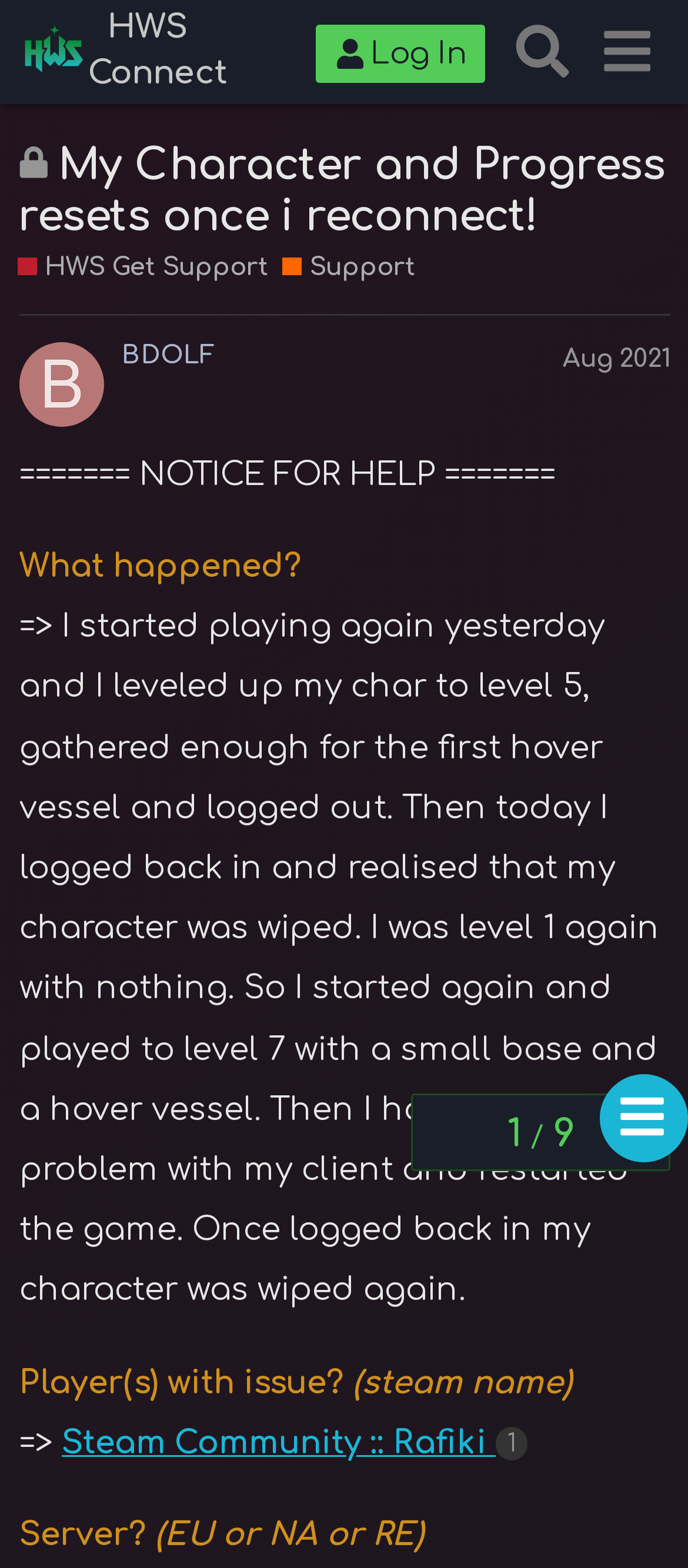Determine the bounding box coordinates for the area you should click to complete the following instruction: "Explore 'Research' topics".

None